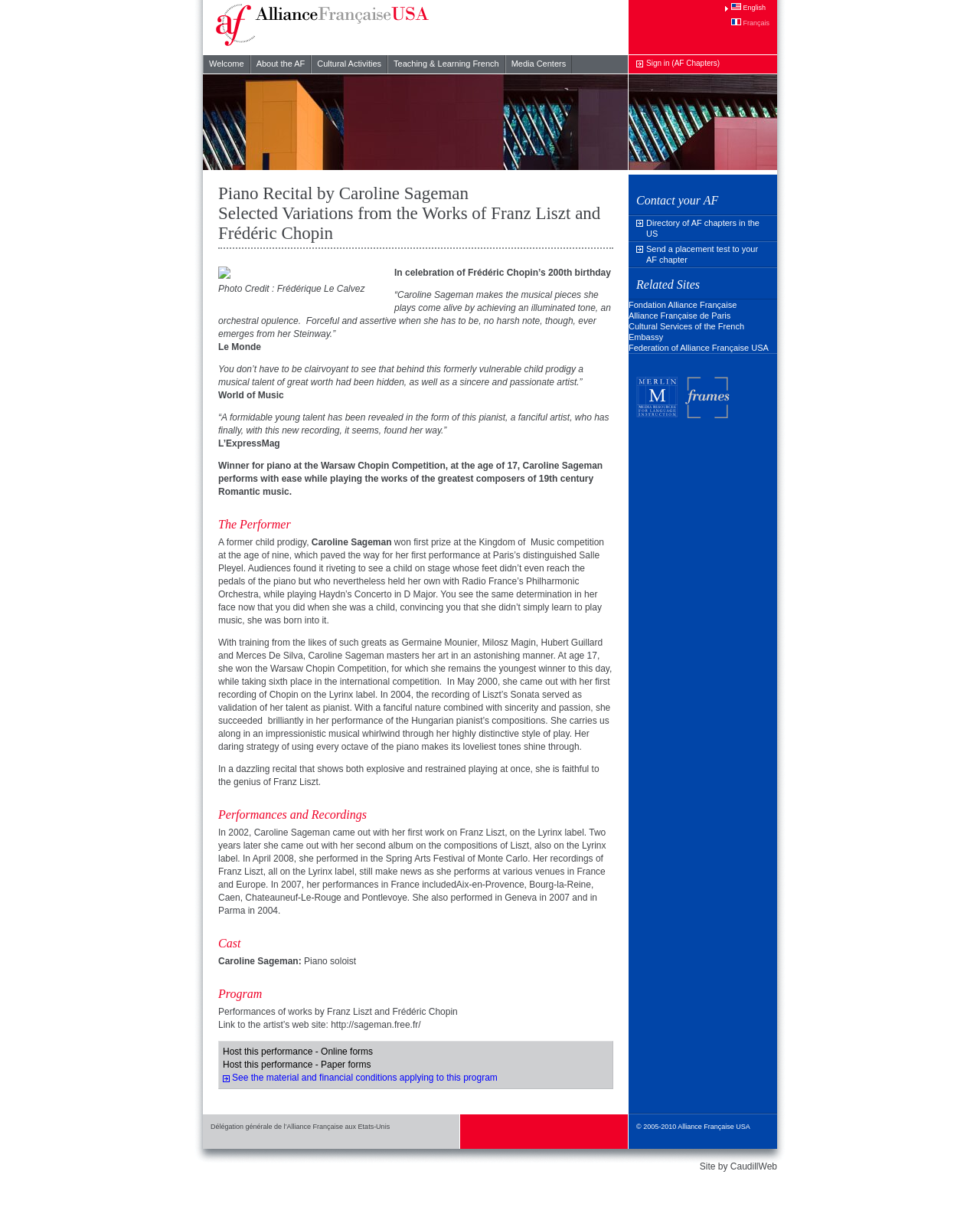Highlight the bounding box coordinates of the element you need to click to perform the following instruction: "Host this performance using online forms."

[0.227, 0.86, 0.381, 0.868]